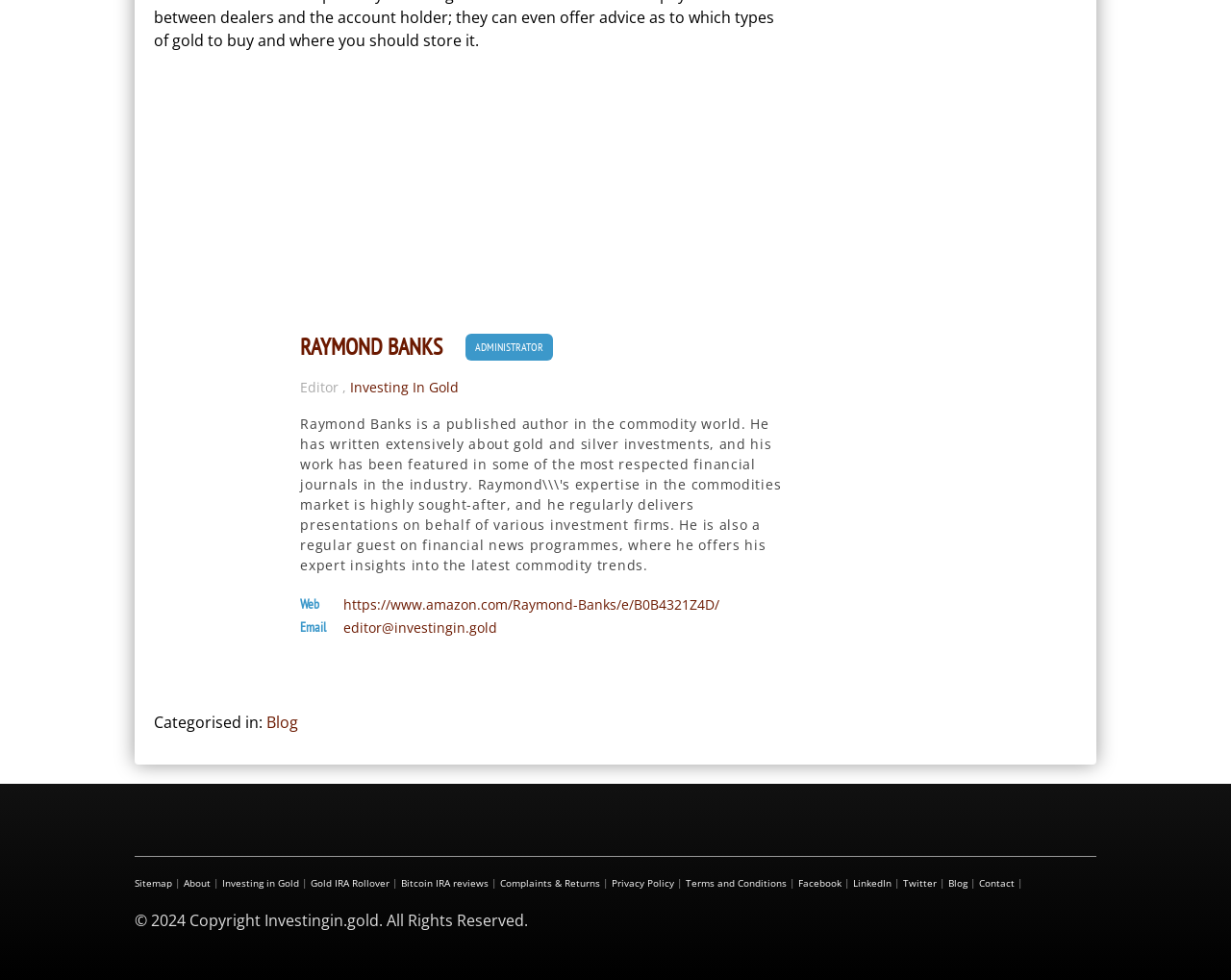Refer to the image and offer a detailed explanation in response to the question: What is the email address of the editor?

I found the answer by looking at the link element with the text 'editor@investingin.gold' which is located below the StaticText element with the text 'Email'.